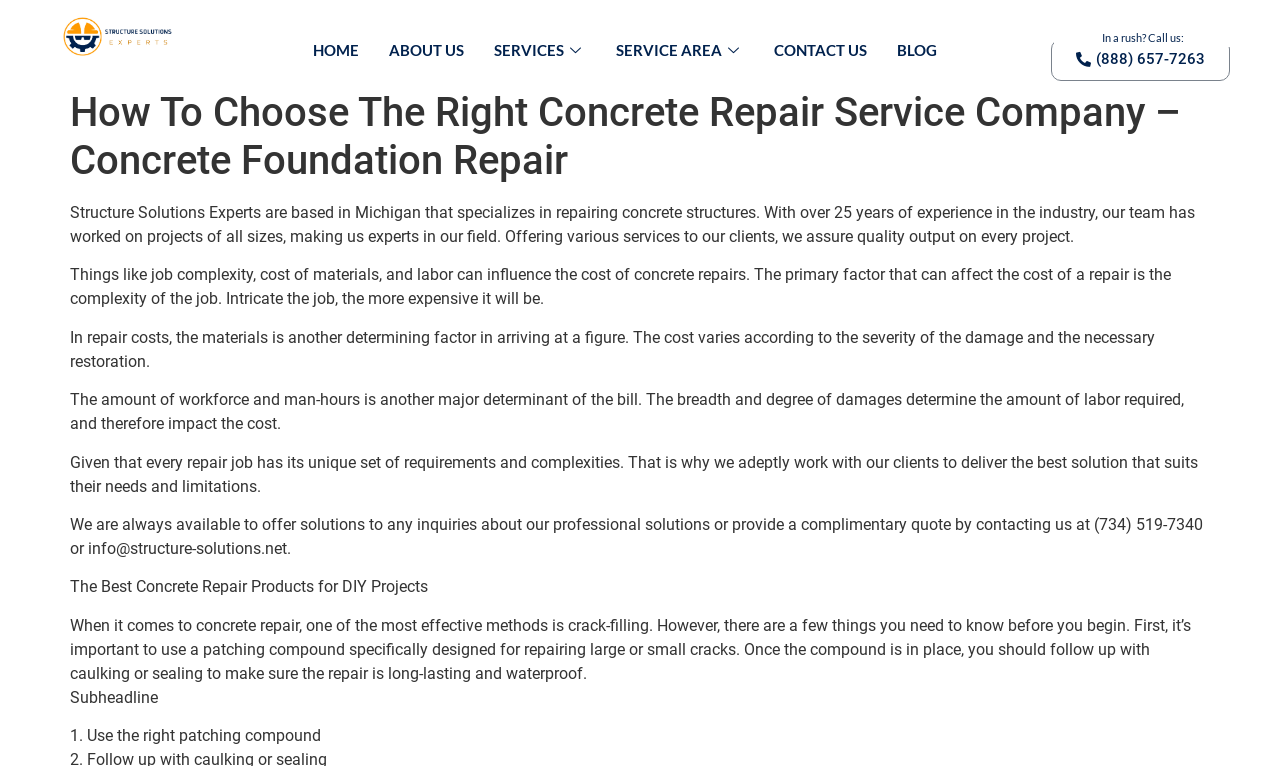Identify the bounding box coordinates for the UI element mentioned here: "Blog". Provide the coordinates as four float values between 0 and 1, i.e., [left, top, right, bottom].

[0.689, 0.013, 0.744, 0.117]